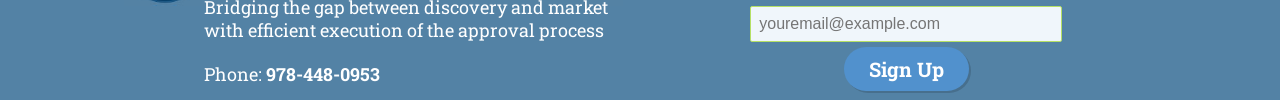Observe the image and answer the following question in detail: What is the purpose of the 'Sign Up' button?

The 'Sign Up' button is placed next to the 'Email Address' text box, implying that users can input their email addresses and click the button to subscribe to newsletters or updates, enhancing customer engagement.